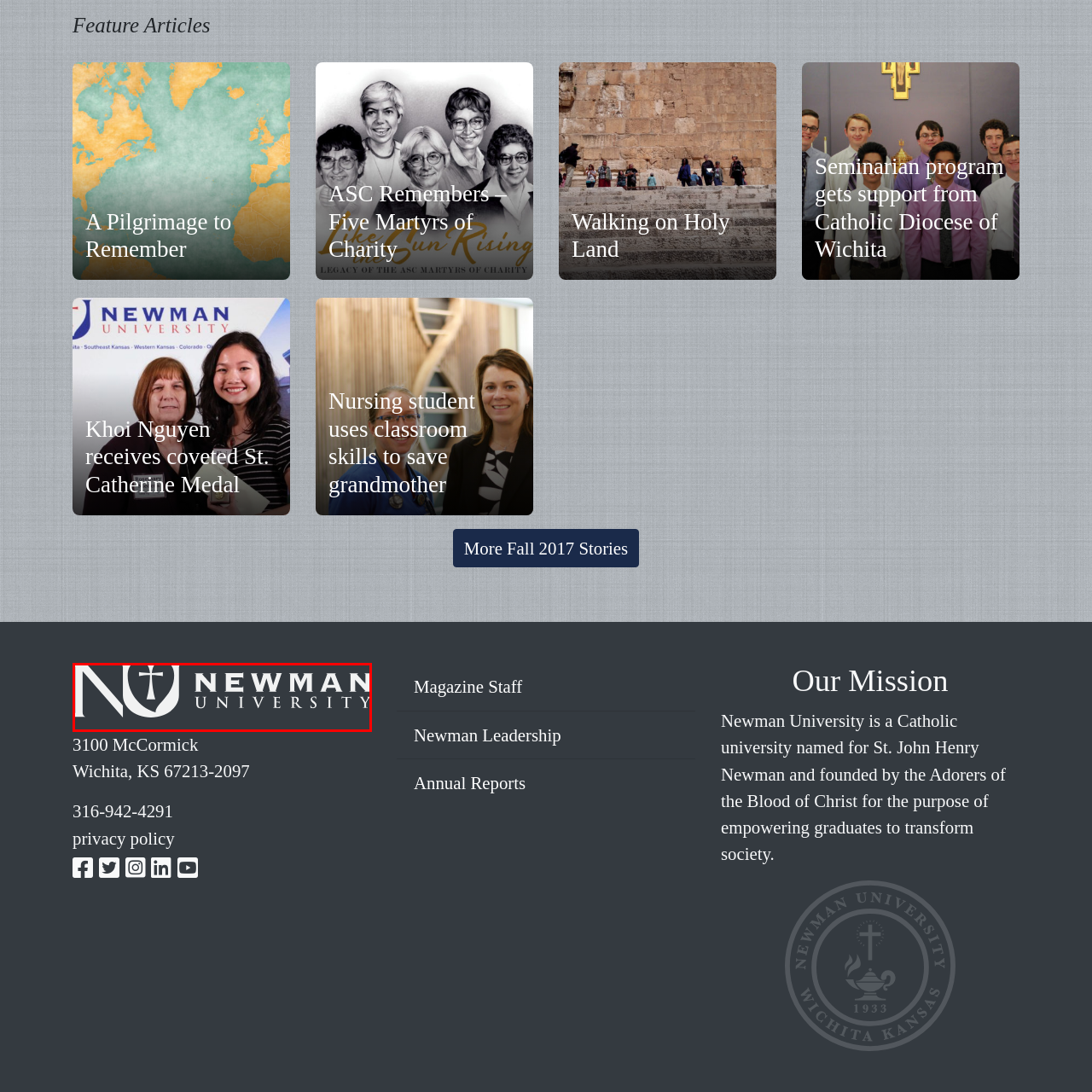Describe in detail the visual content enclosed by the red bounding box.

The image showcases the logo of Newman University, a Catholic institution dedicated to academic excellence and personal growth. The logo features a stylized representation of the university's initials "N" and "U," incorporating a cross, which symbolizes its religious foundation. Positioned prominently against a dark background, the logo emphasizes the university's commitment to faith-based education. Newman University is inspired by the teachings of St. John Henry Newman and strives to empower graduates to make a positive impact in society.